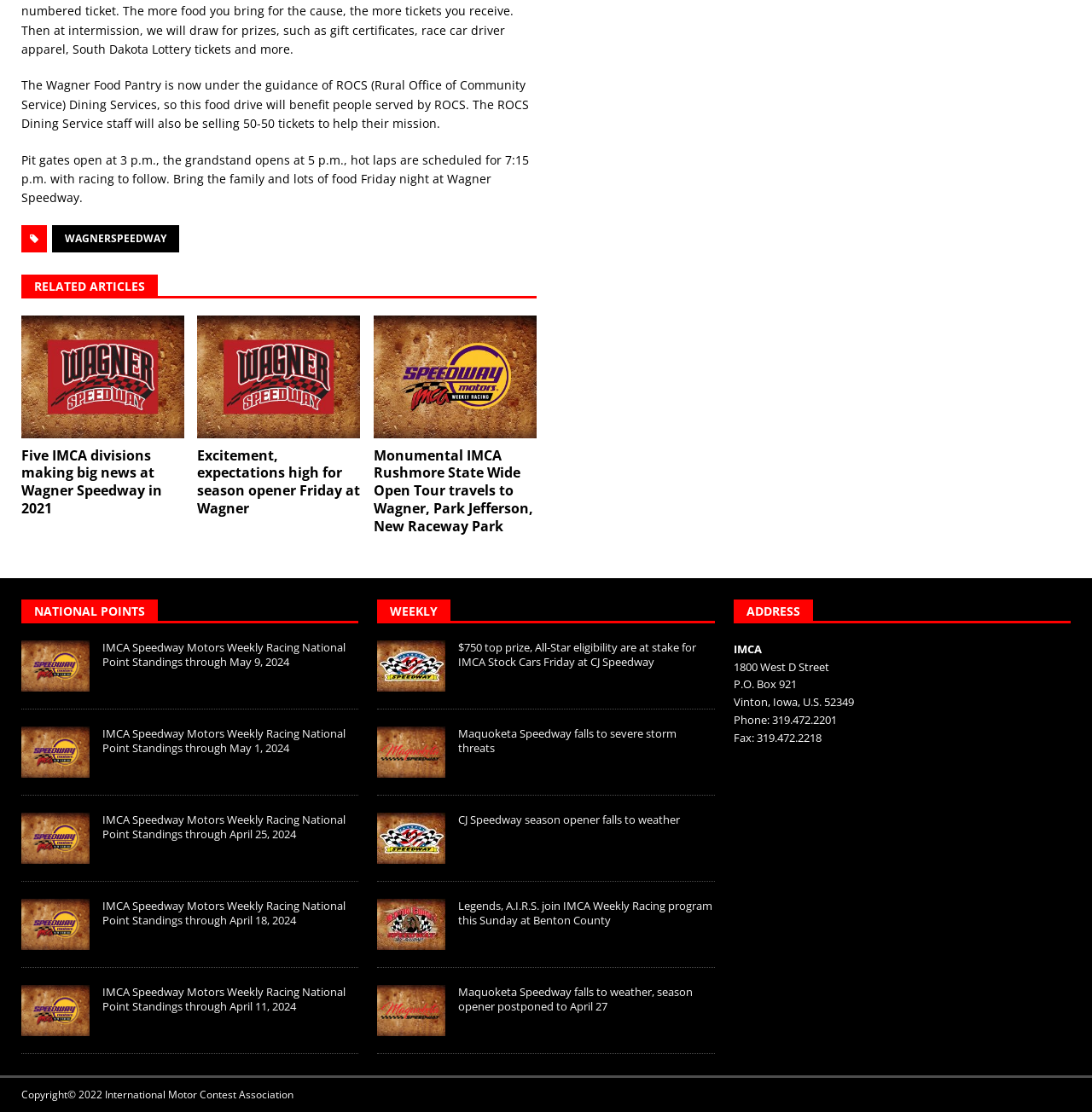Please provide the bounding box coordinates in the format (top-left x, top-left y, bottom-right x, bottom-right y). Remember, all values are floating point numbers between 0 and 1. What is the bounding box coordinate of the region described as: wagnerspeedway

[0.048, 0.202, 0.164, 0.227]